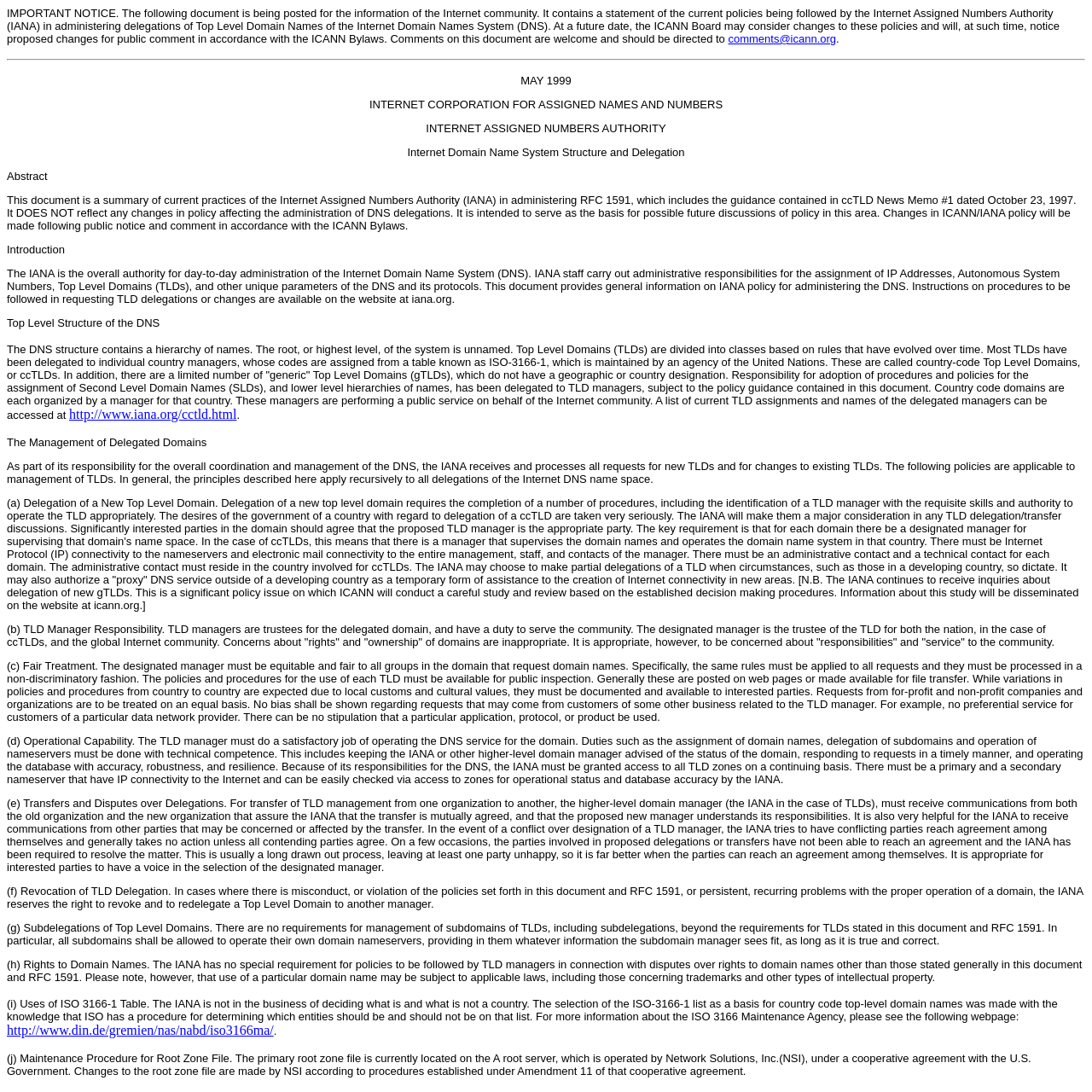Write a detailed summary of the webpage.

This webpage is about IANA TLD Delegation Practices, which provides information on the current policies and practices of the Internet Assigned Numbers Authority (IANA) in administering Top Level Domain Names of the Internet Domain Names System (DNS).

At the top of the page, there is an important notice stating that the document is being posted for the information of the Internet community and that comments on this document are welcome. Below this notice, there is a horizontal separator line.

The page is divided into several sections, each with a heading. The first section is "Abstract", which summarizes the current practices of IANA in administering RFC 1591. The next section is "Introduction", which provides general information on IANA's policy for administering the DNS.

The following sections are "Top Level Structure of the DNS", "The Management of Delegated Domains", and "Delegation of a New Top Level Domain", which explain the hierarchy of names in the DNS, the management of delegated domains, and the procedures for delegating a new top-level domain, respectively.

The page also includes several subsections, each with a specific topic, such as the responsibilities of TLD managers, fair treatment, operational capability, transfers and disputes over delegations, revocation of TLD delegation, subdelegations of top-level domains, rights to domain names, uses of ISO 3166-1 table, and maintenance procedure for root zone file.

Throughout the page, there are several links to external websites, including icann.org, iana.org, and din.de, which provide additional information on related topics.